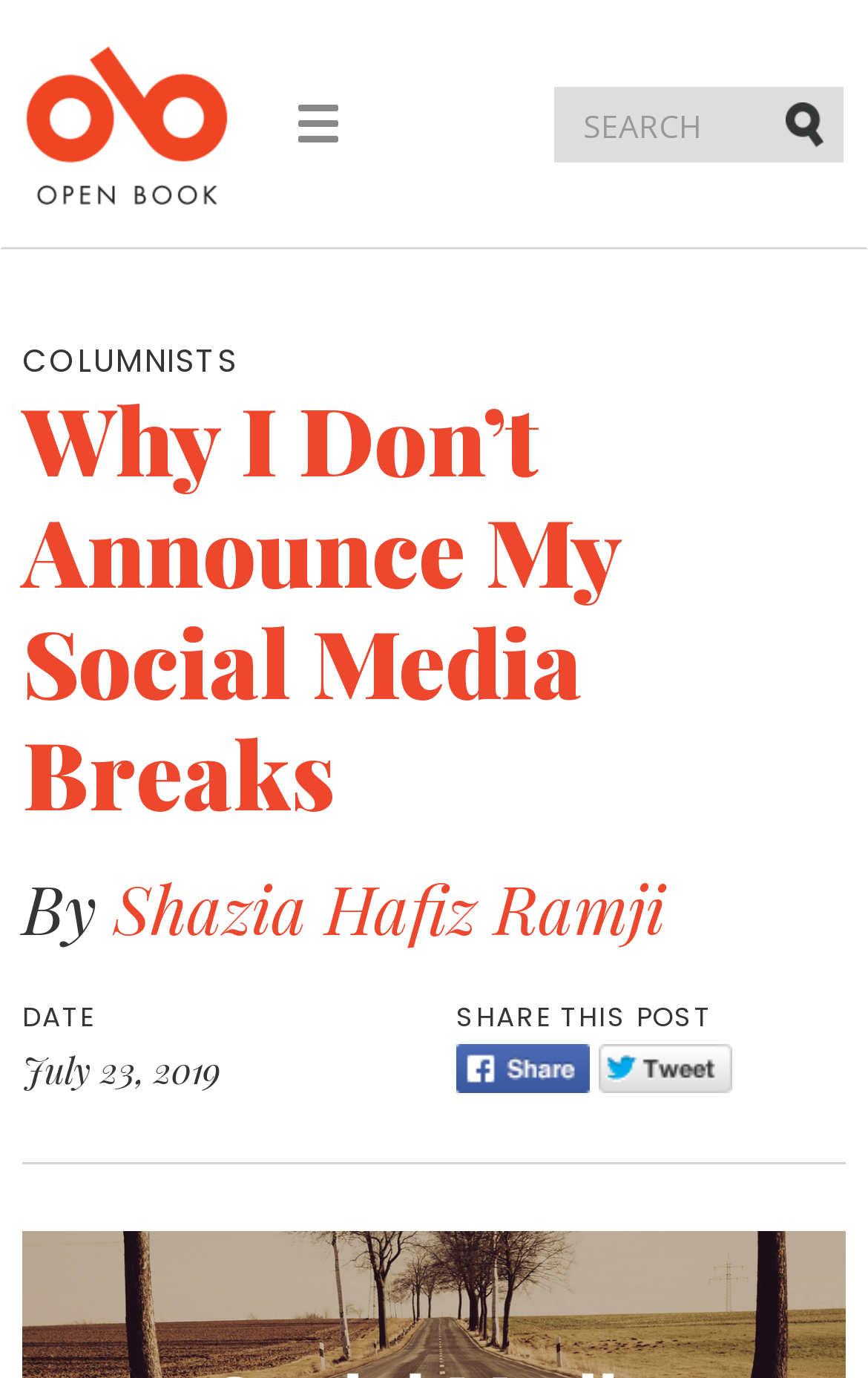Determine the bounding box coordinates for the UI element with the following description: "Toggle navigation". The coordinates should be four float numbers between 0 and 1, represented as [left, top, right, bottom].

[0.315, 0.063, 0.418, 0.118]